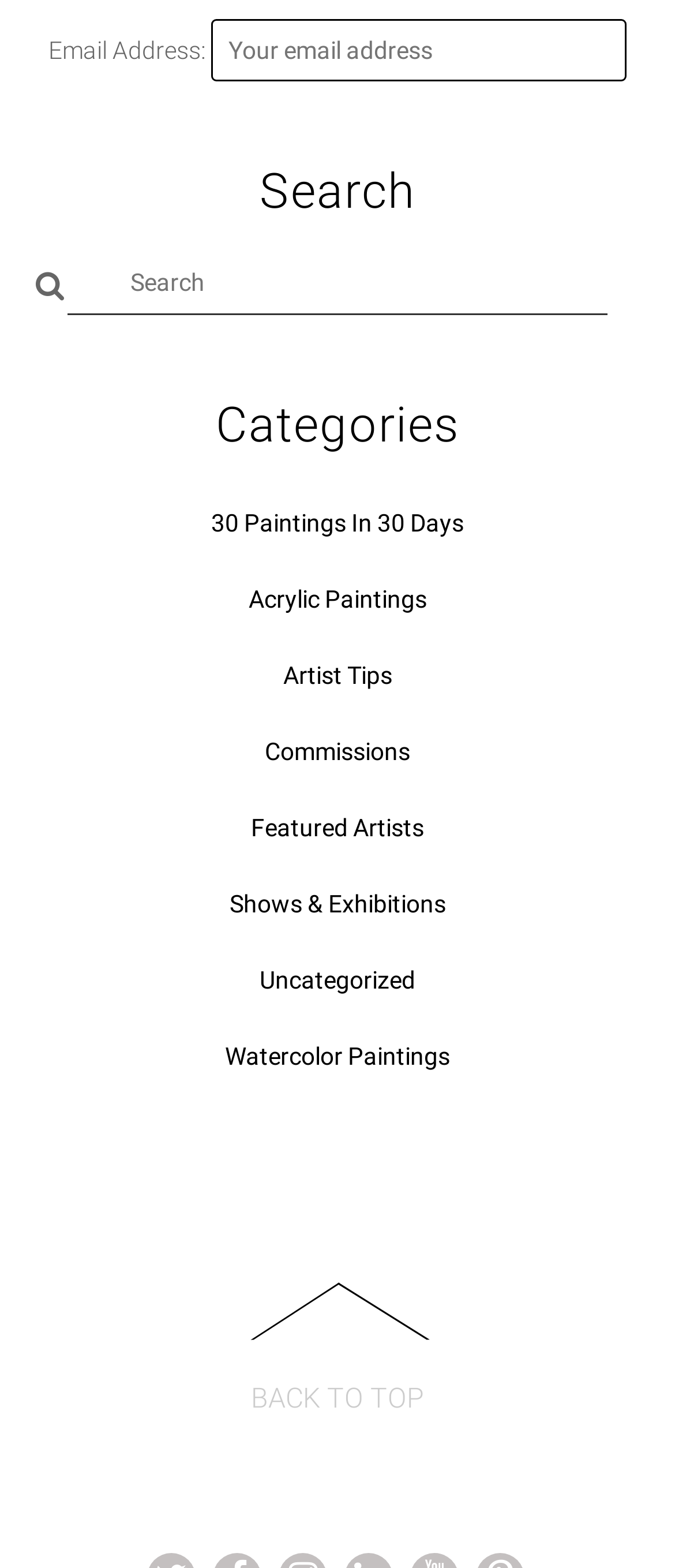Answer briefly with one word or phrase:
What is the purpose of the textbox at the top?

Email Address